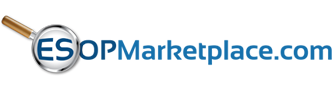Using the details in the image, give a detailed response to the question below:
What does the magnifying glass graphic signify?

The magnifying glass graphic accompanying the text in the logo signifies the company's focus on research and resources related to Employee Stock Ownership Plans (ESOPs), implying that the website provides in-depth information and tools for users.